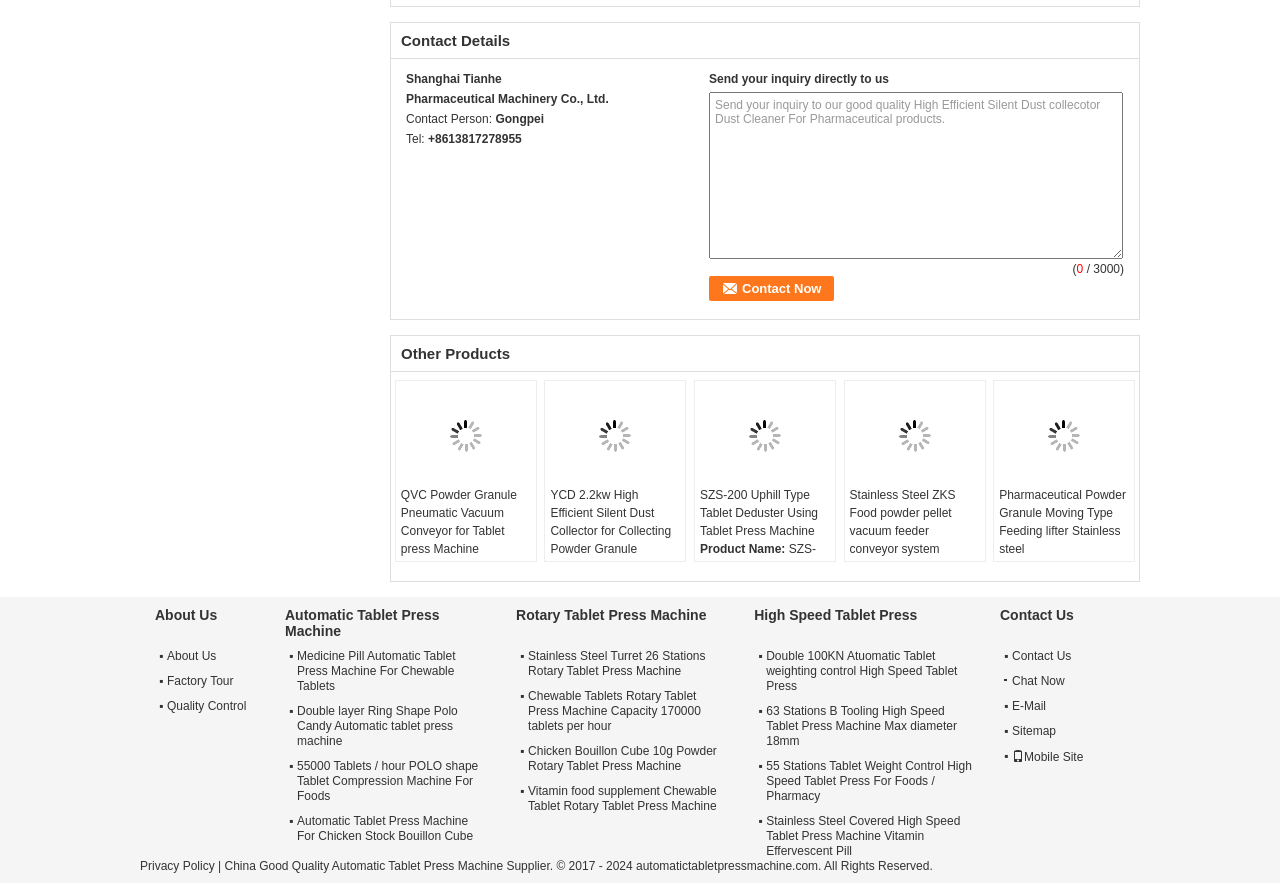Pinpoint the bounding box coordinates for the area that should be clicked to perform the following instruction: "View product details of SZS-200 Uphill Type Tablet Deduster Using Tablet Press Machine".

[0.543, 0.437, 0.652, 0.55]